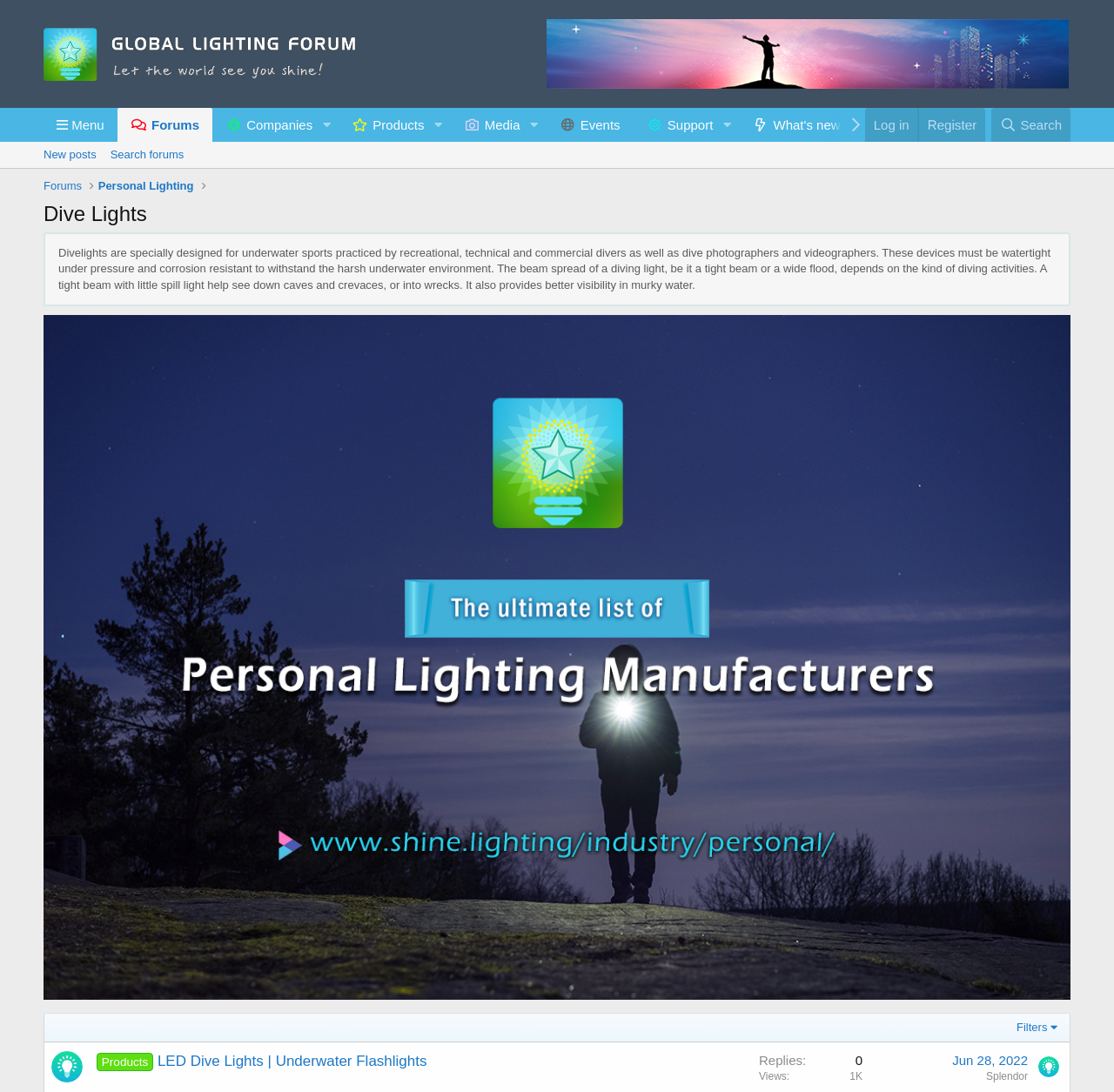What is the date of the post mentioned in the webpage?
Could you answer the question with a detailed and thorough explanation?

The date 'Jun 28, 2022' is mentioned in the webpage, specifically in the section with the description list and image, along with the time '7:18 AM'.